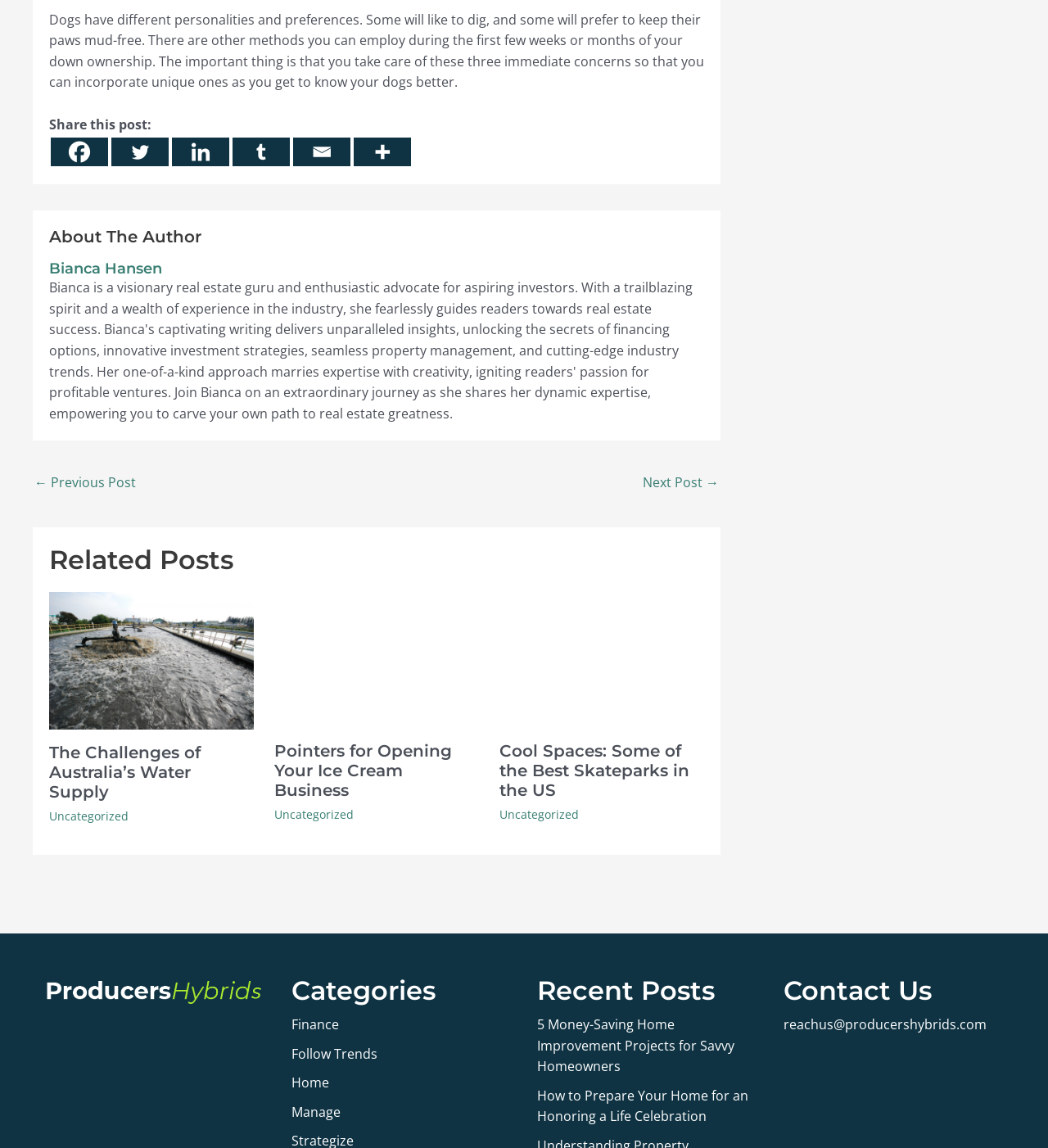Extract the bounding box for the UI element that matches this description: "Finance".

[0.278, 0.884, 0.323, 0.9]